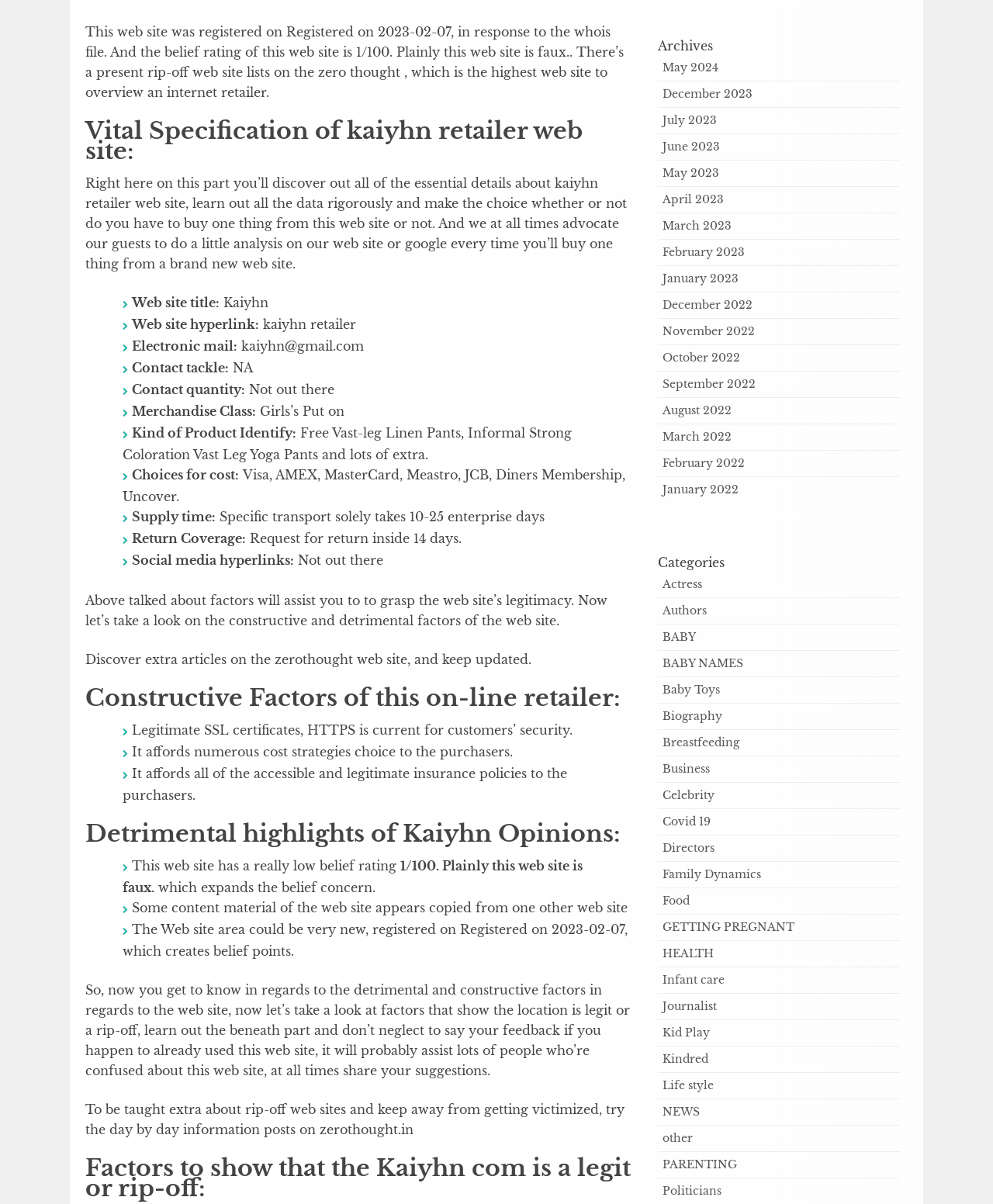Using the elements shown in the image, answer the question comprehensively: What is the return policy of kaiyhn website?

The return policy of kaiyhn website is mentioned in the section 'Vital Specification of kaiyhn retailer website:' as 'Request for return within 14 days', which means that customers have a limited time to return their purchases.